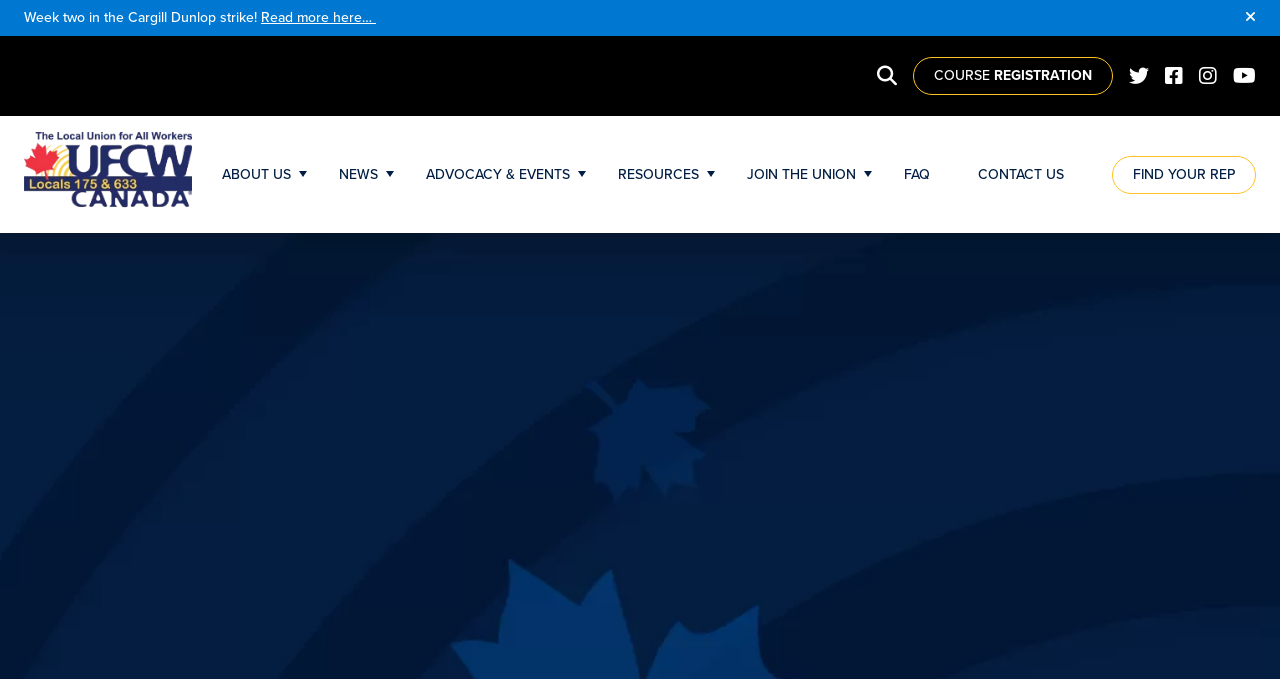Please find the main title text of this webpage.

MEGHRIG KARAMANOUGIAN WINS CLC & UNITED WAY CANADA SCHOLARSHIP